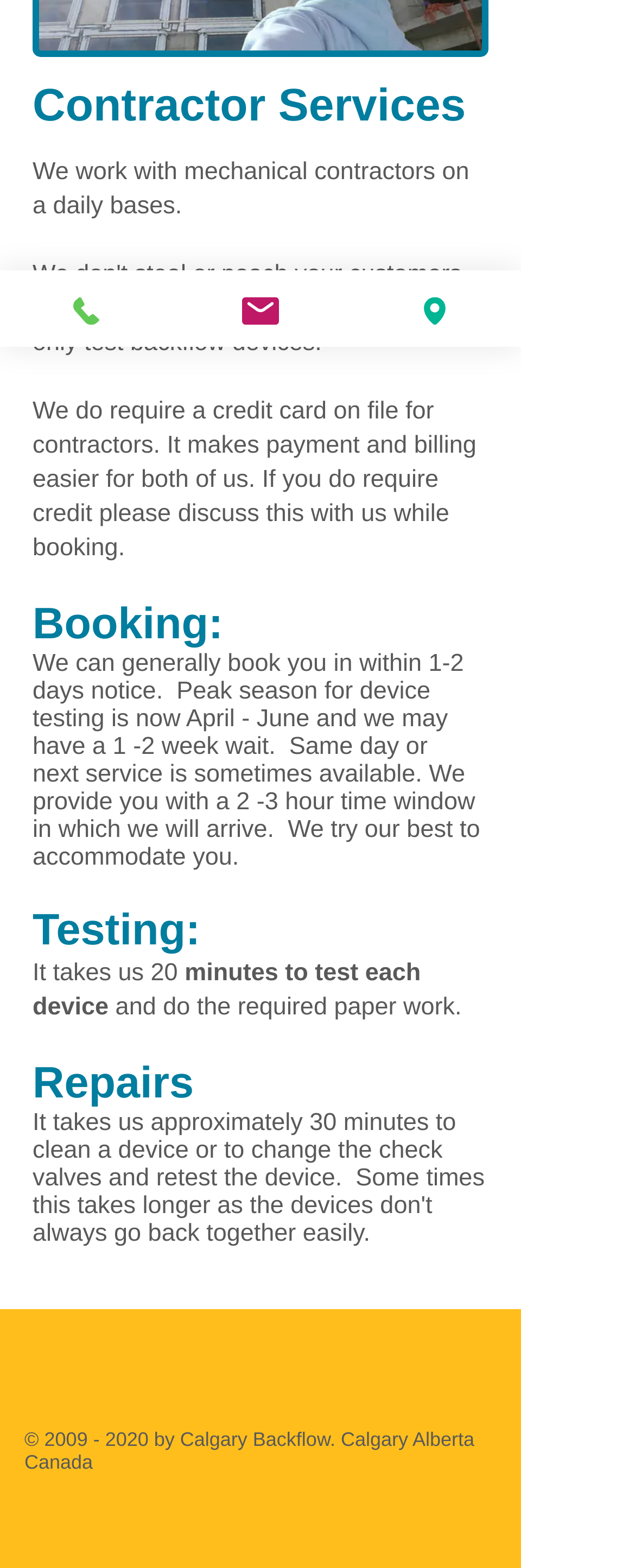Identify the bounding box coordinates for the UI element described as follows: 2009 - 2020. Use the format (top-left x, top-left y, bottom-right x, bottom-right y) and ensure all values are floating point numbers between 0 and 1.

[0.07, 0.91, 0.234, 0.925]